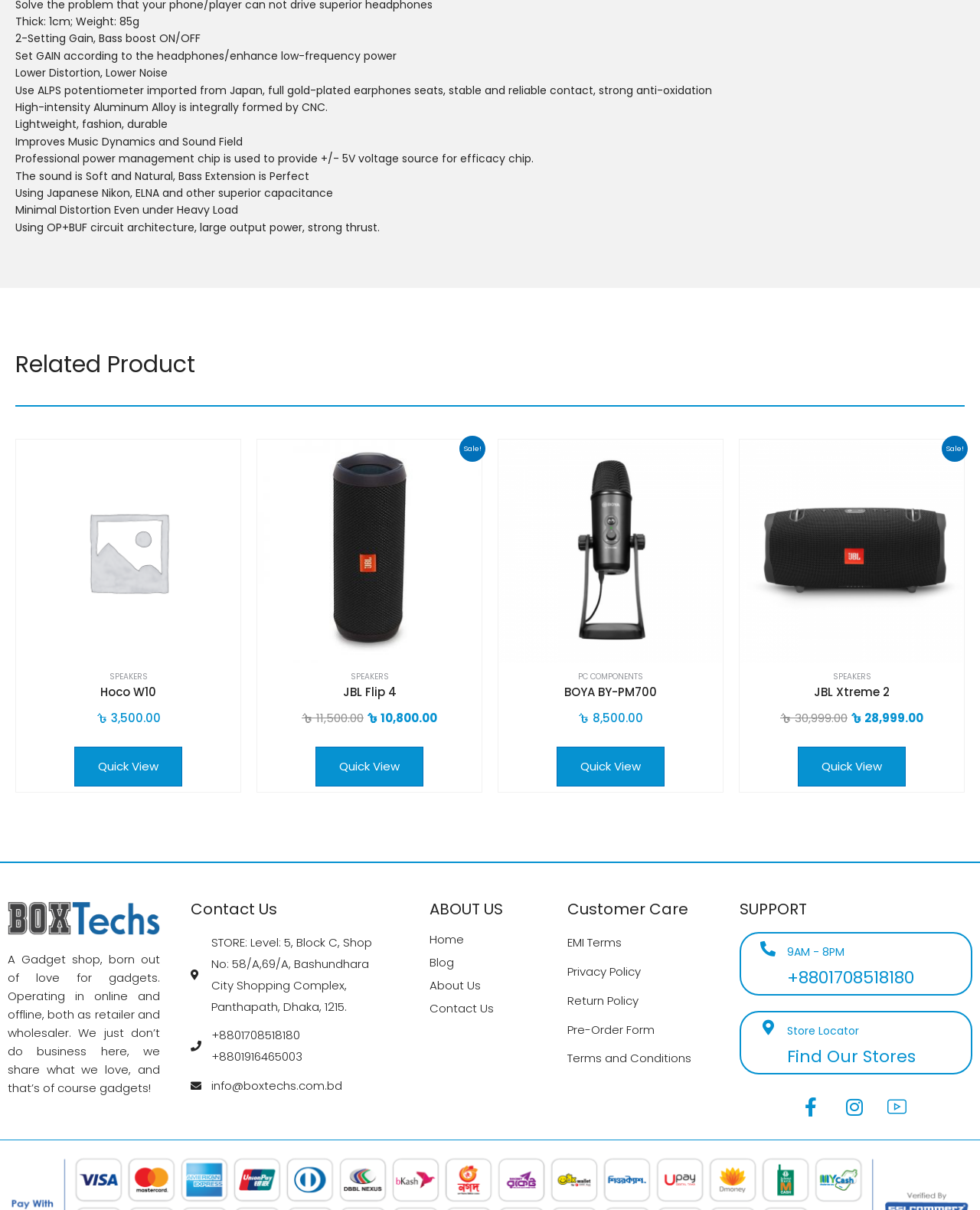What are the operating hours of the store?
Using the information presented in the image, please offer a detailed response to the question.

I found the operating hours of the store by looking at the text under the 'SUPPORT' section, which provides the operating hours as '9AM - 8PM'.